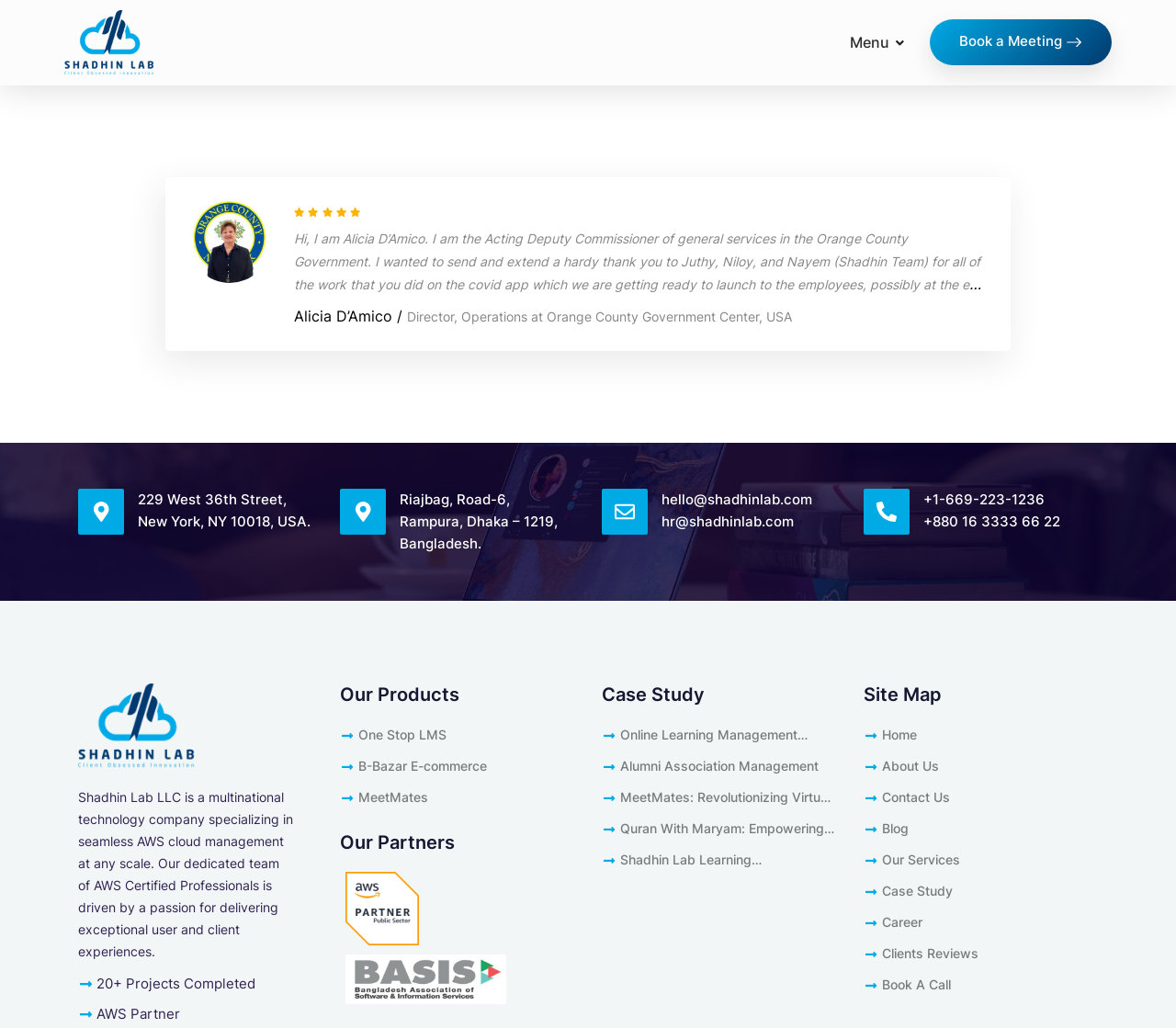Can you find the bounding box coordinates of the area I should click to execute the following instruction: "Send an email to hello@shadhinlab.com"?

[0.562, 0.475, 0.711, 0.497]